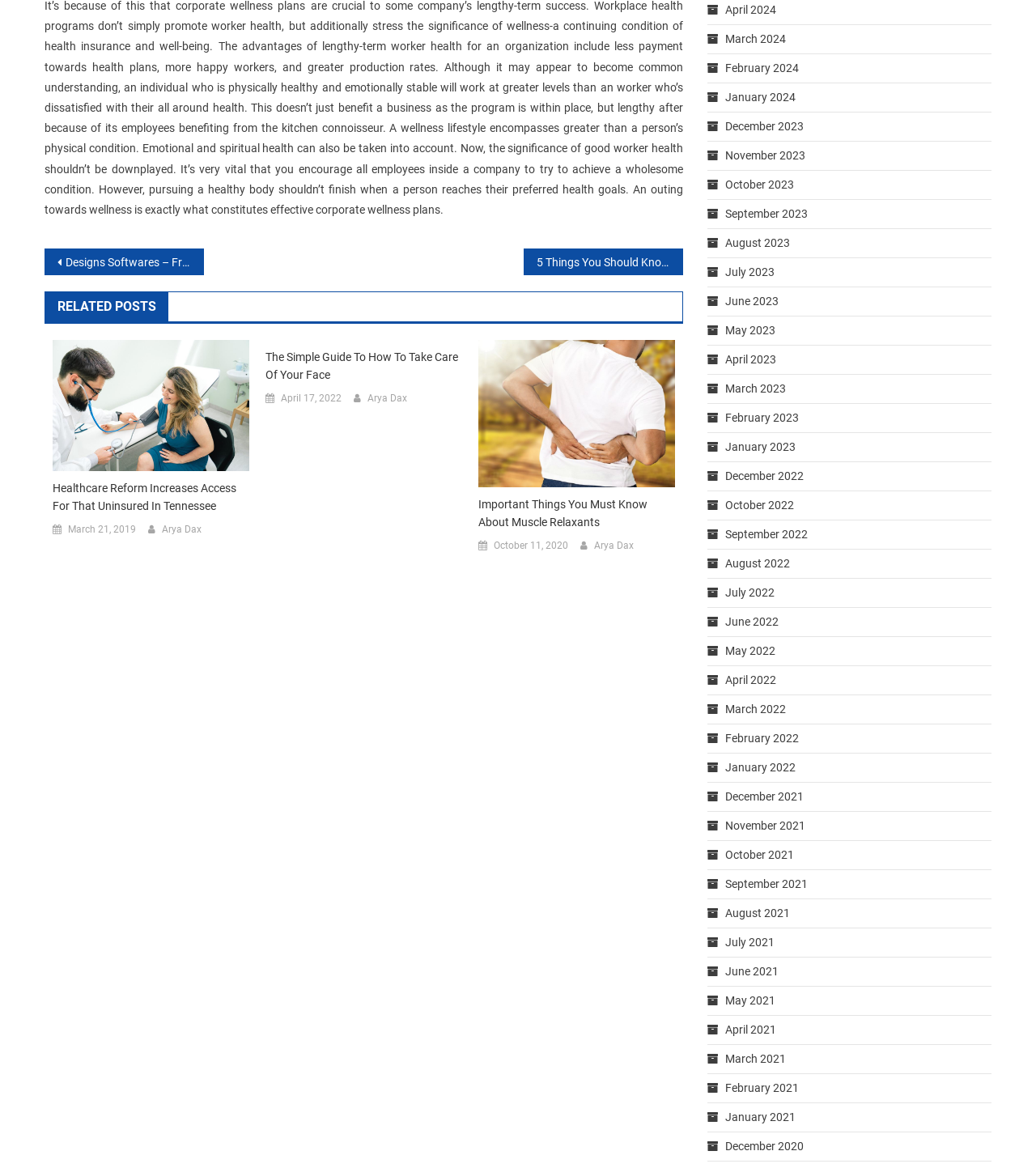Find the bounding box coordinates for the HTML element specified by: "February 2022".

[0.7, 0.626, 0.771, 0.637]